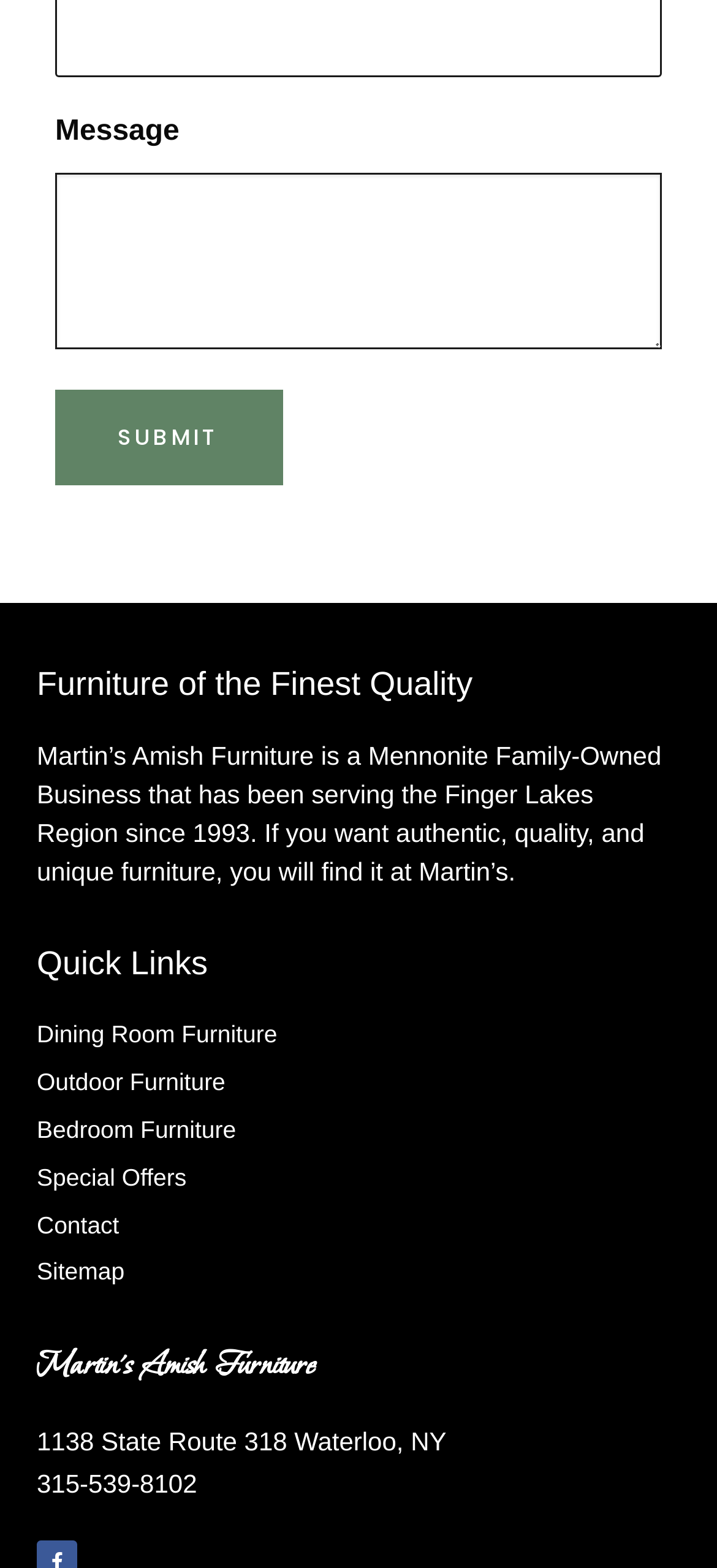What type of furniture does the business offer?
Can you offer a detailed and complete answer to this question?

The types of furniture offered by the business can be inferred from the quick links section, which includes links to 'Dining Room Furniture', 'Outdoor Furniture', and 'Bedroom Furniture'.